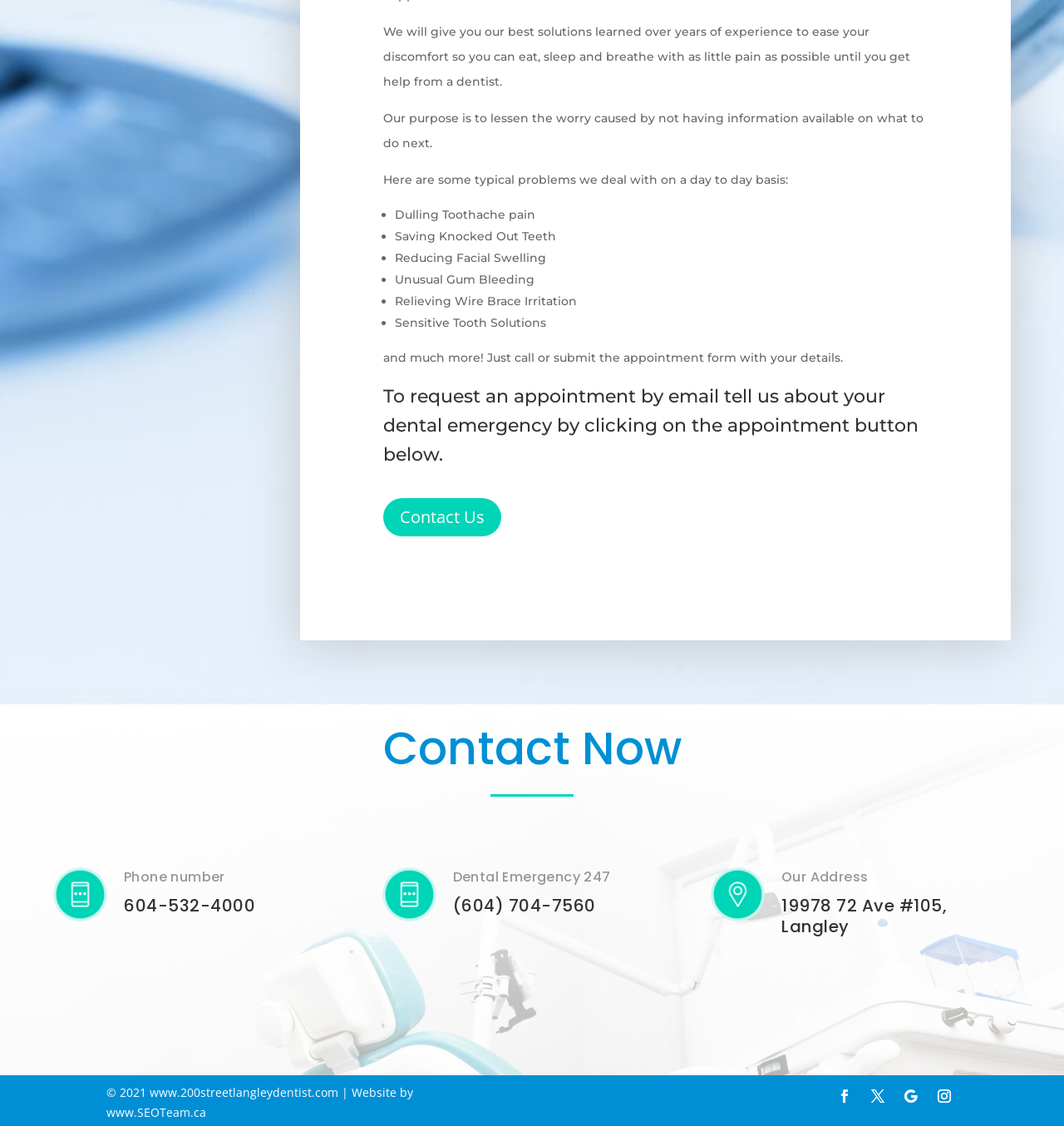Determine the bounding box coordinates (top-left x, top-left y, bottom-right x, bottom-right y) of the UI element described in the following text: Contact Us

[0.36, 0.442, 0.471, 0.476]